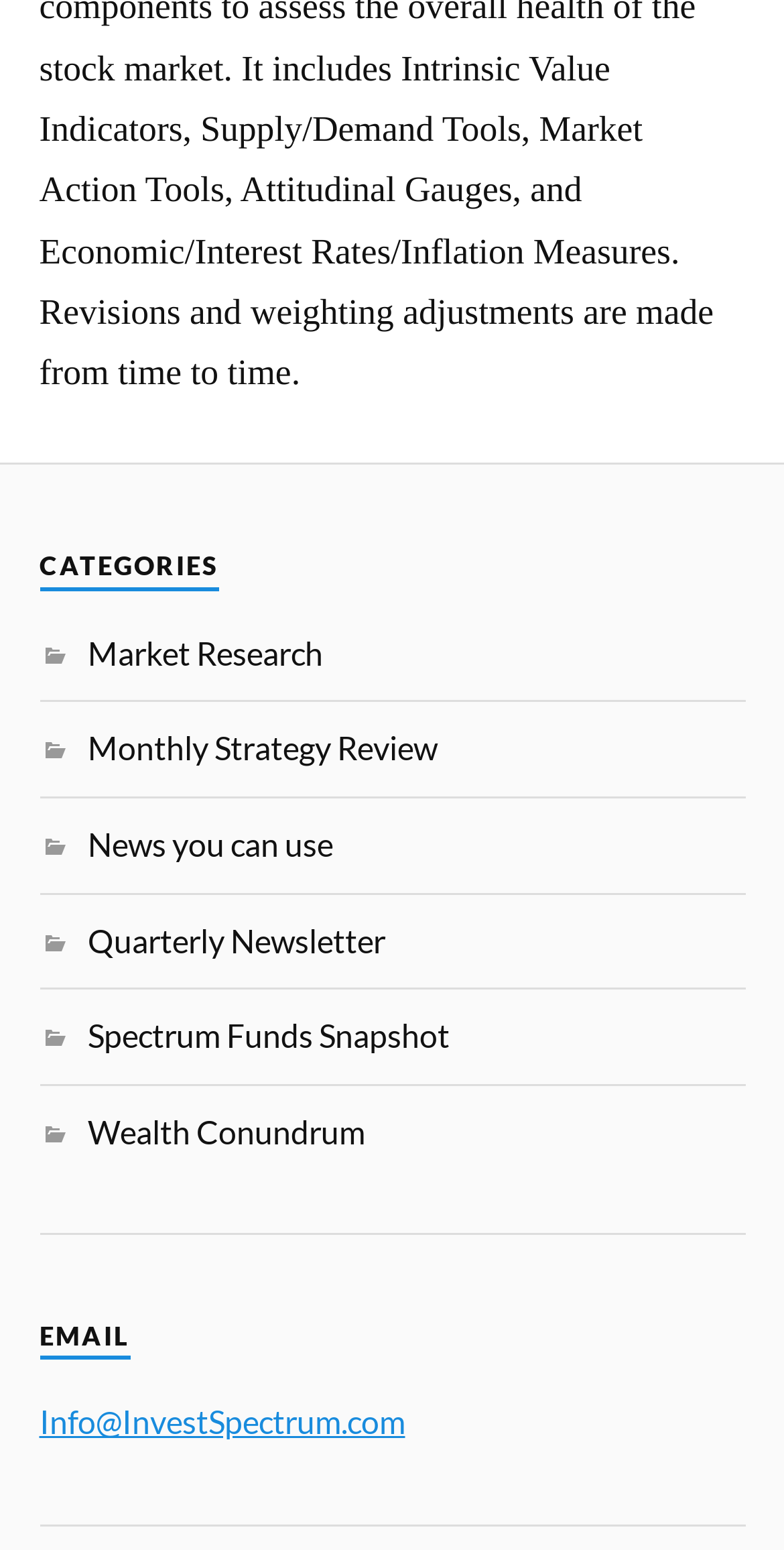How many categories are listed?
Carefully examine the image and provide a detailed answer to the question.

I counted the number of links under the 'CATEGORIES' heading, which are 'Market Research', 'Monthly Strategy Review', 'News you can use', 'Quarterly Newsletter', 'Spectrum Funds Snapshot', and 'Wealth Conundrum'. There are 6 links in total.